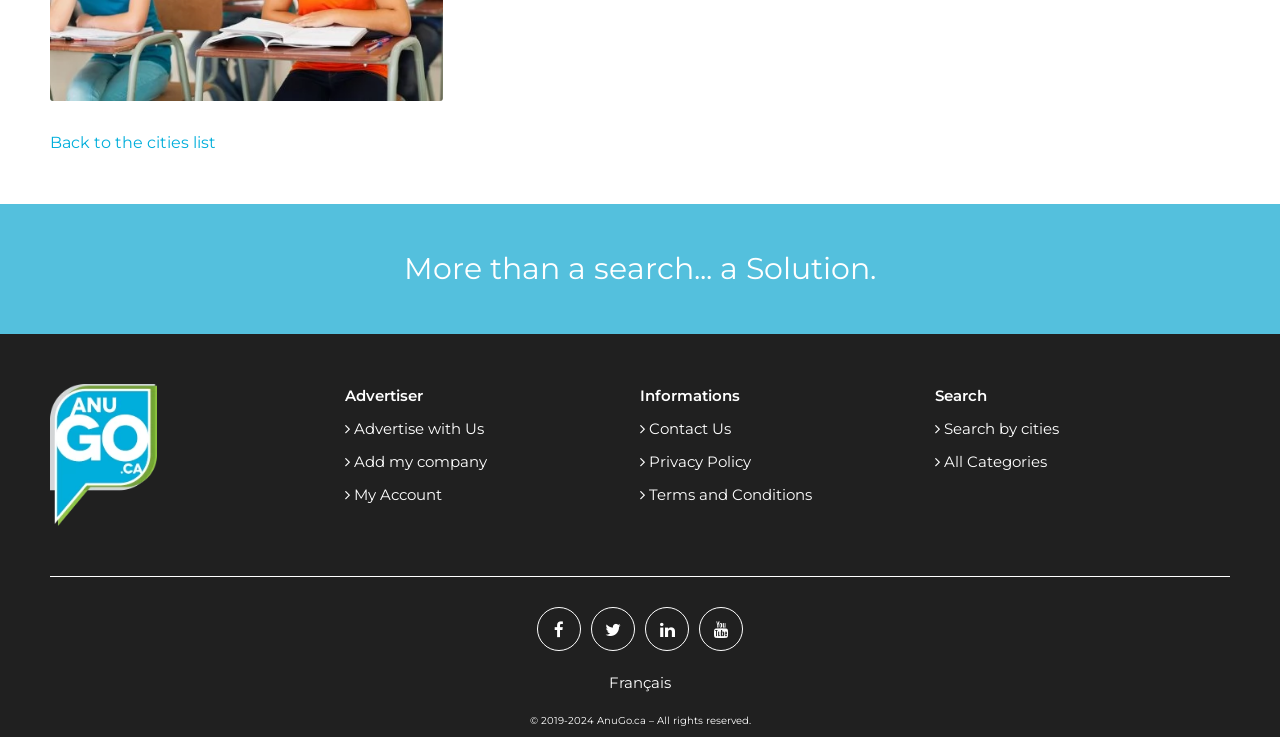Please locate the bounding box coordinates of the element that should be clicked to complete the given instruction: "Search by cities".

[0.737, 0.568, 0.827, 0.594]